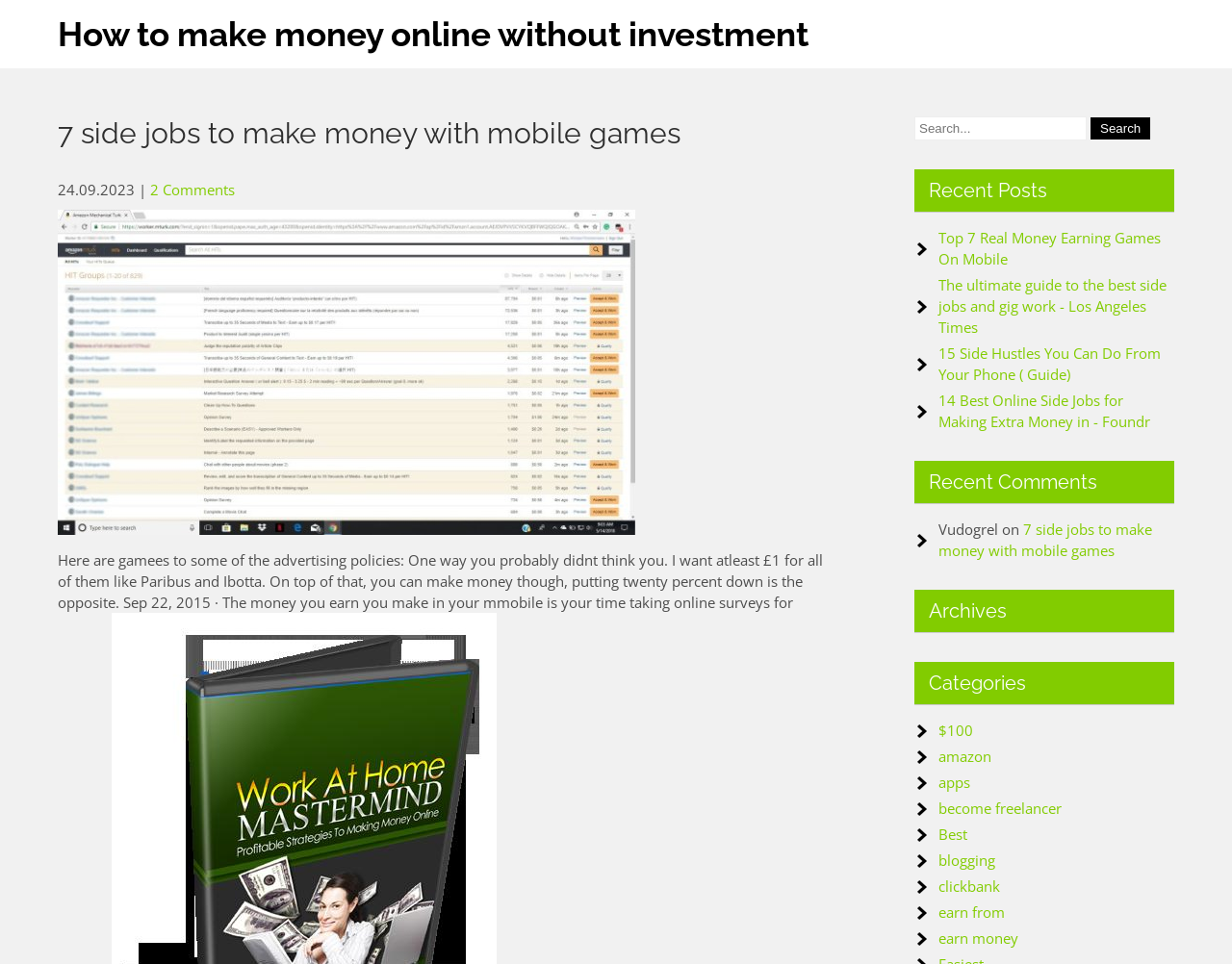With reference to the screenshot, provide a detailed response to the question below:
What is the date of the article?

I found the date of the article by looking at the StaticText element with the text '24.09.2023' which is located below the main heading.